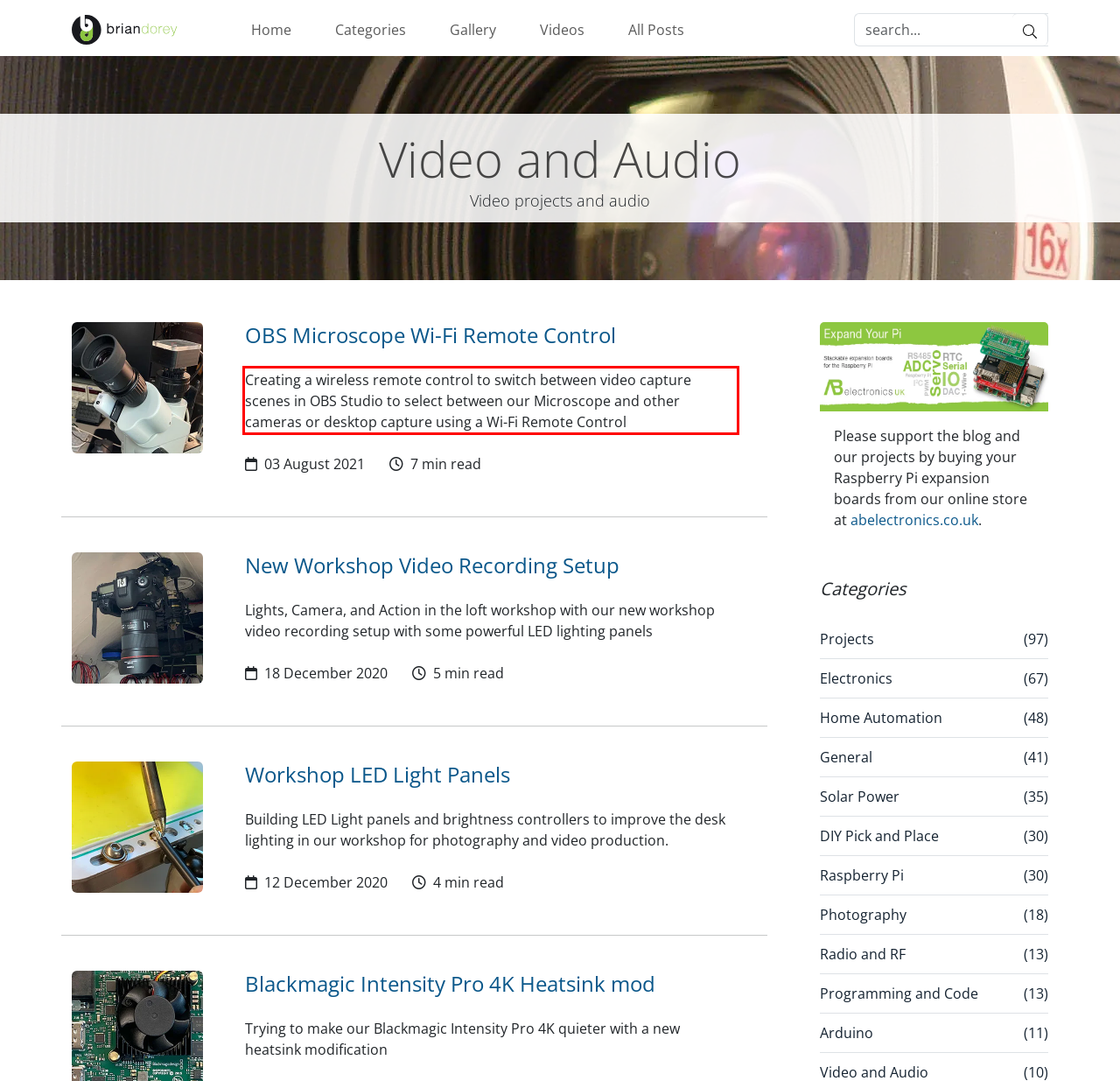Extract and provide the text found inside the red rectangle in the screenshot of the webpage.

Creating a wireless remote control to switch between video capture scenes in OBS Studio to select between our Microscope and other cameras or desktop capture using a Wi-Fi Remote Control